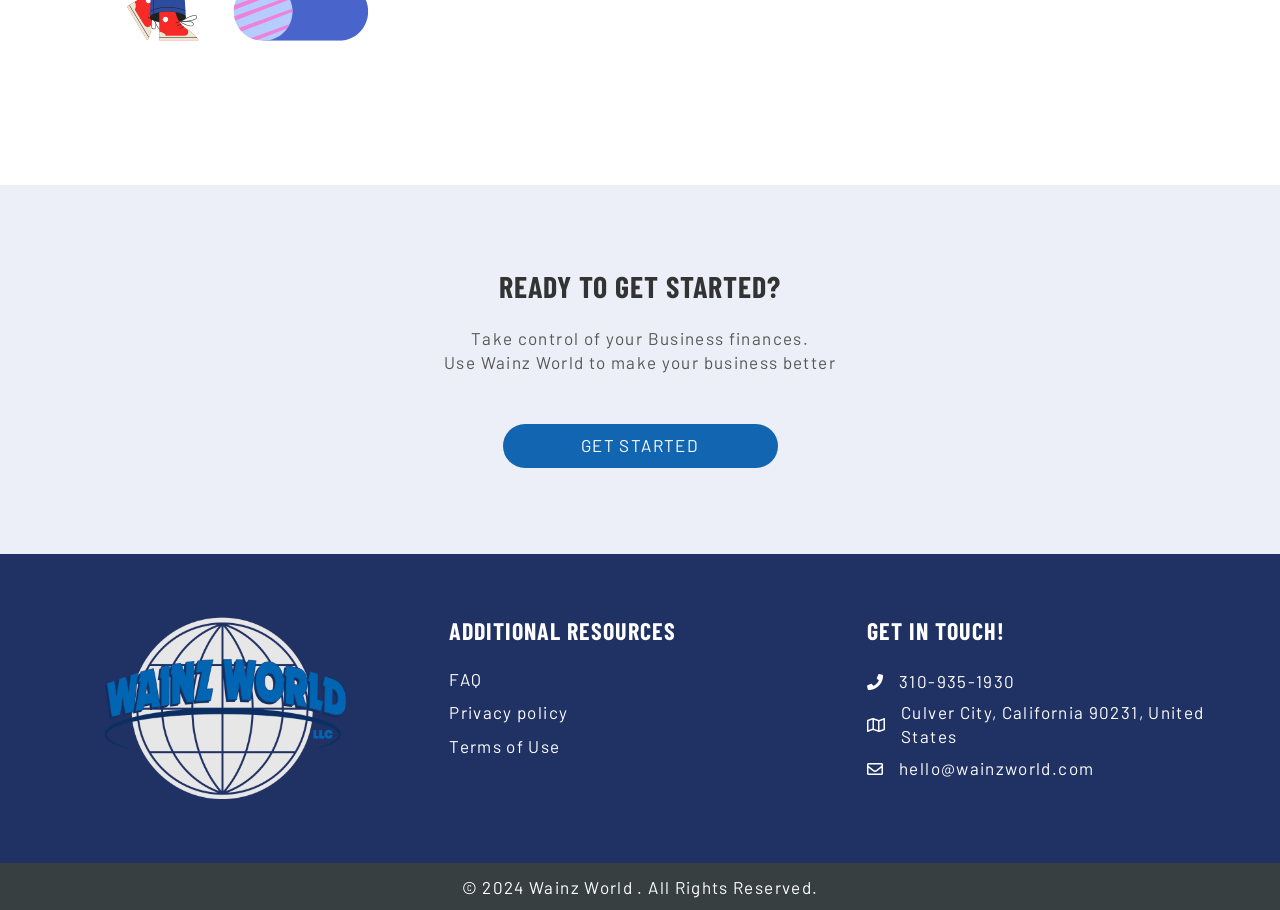What is the main call-to-action on this webpage?
Using the visual information from the image, give a one-word or short-phrase answer.

Get Started